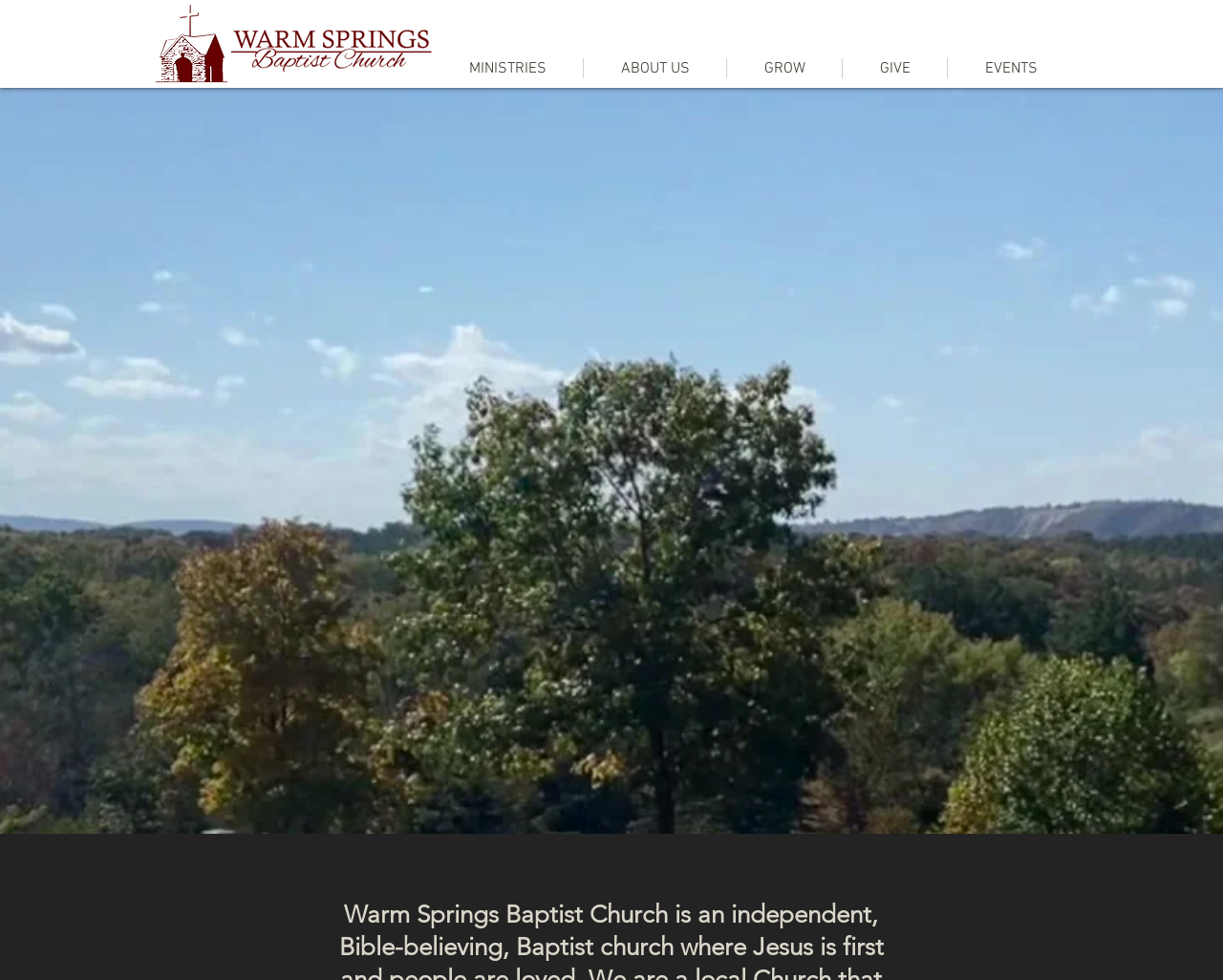Reply to the question below using a single word or brief phrase:
What is the purpose of the 'GIVE' link?

To donate